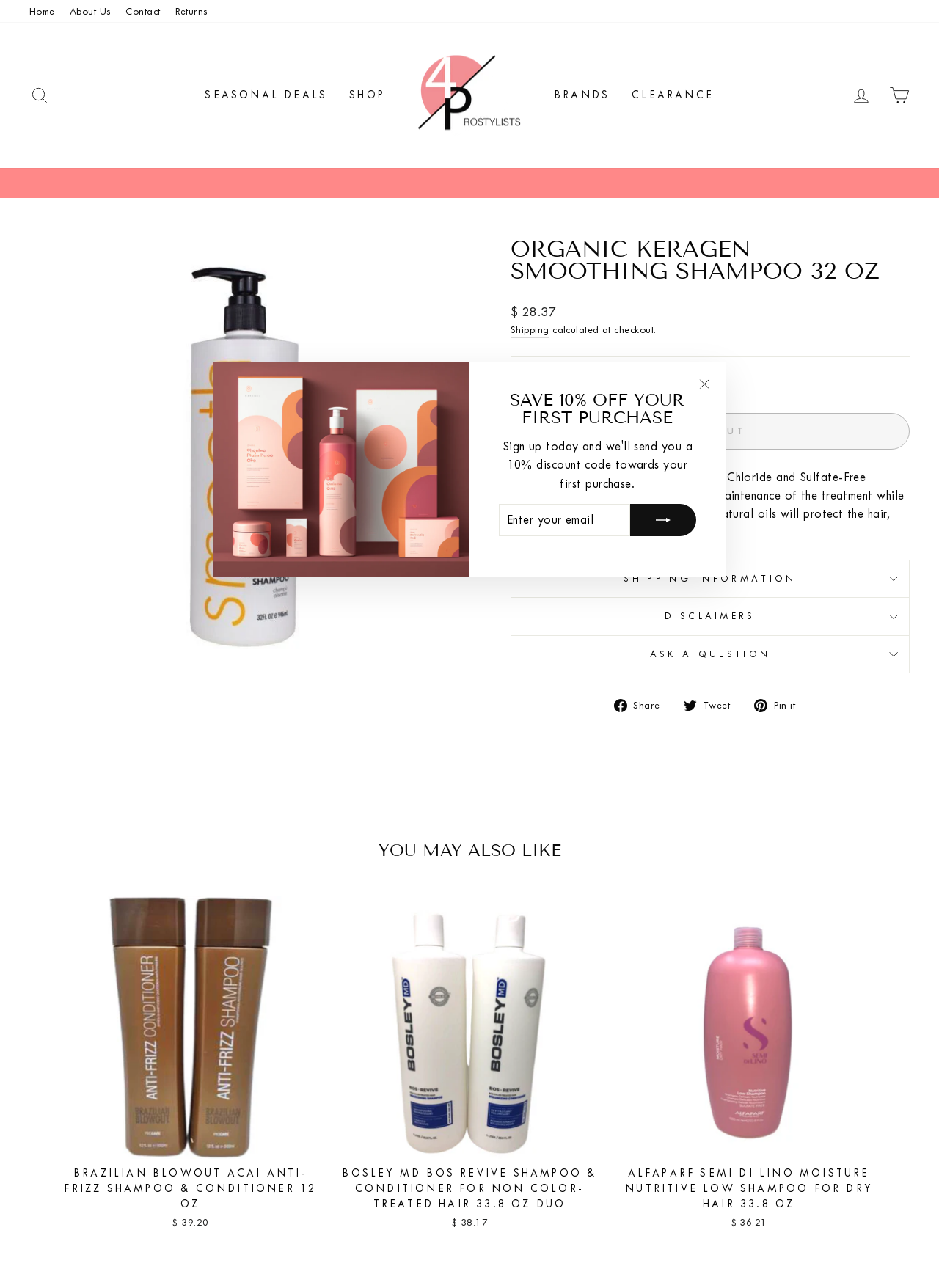What is the shipping policy?
Give a one-word or short phrase answer based on the image.

Free worldwide shipping